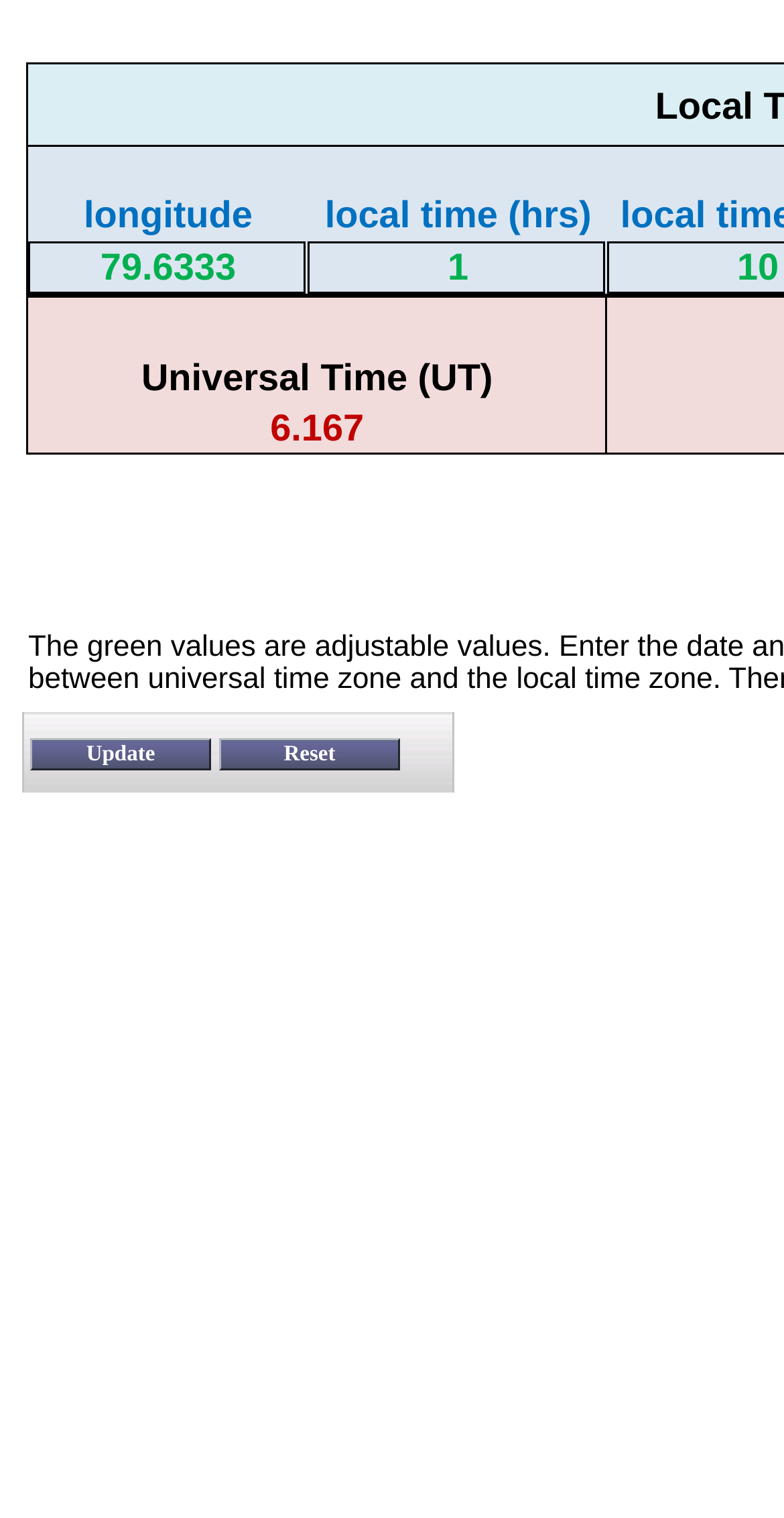Please provide a detailed answer to the question below based on the screenshot: 
What is the purpose of the 'Update' button?

I inferred the purpose of the 'Update' button by considering its position in the table and its proximity to the 'Reset' button, which suggests that it is used to update the time conversion result.